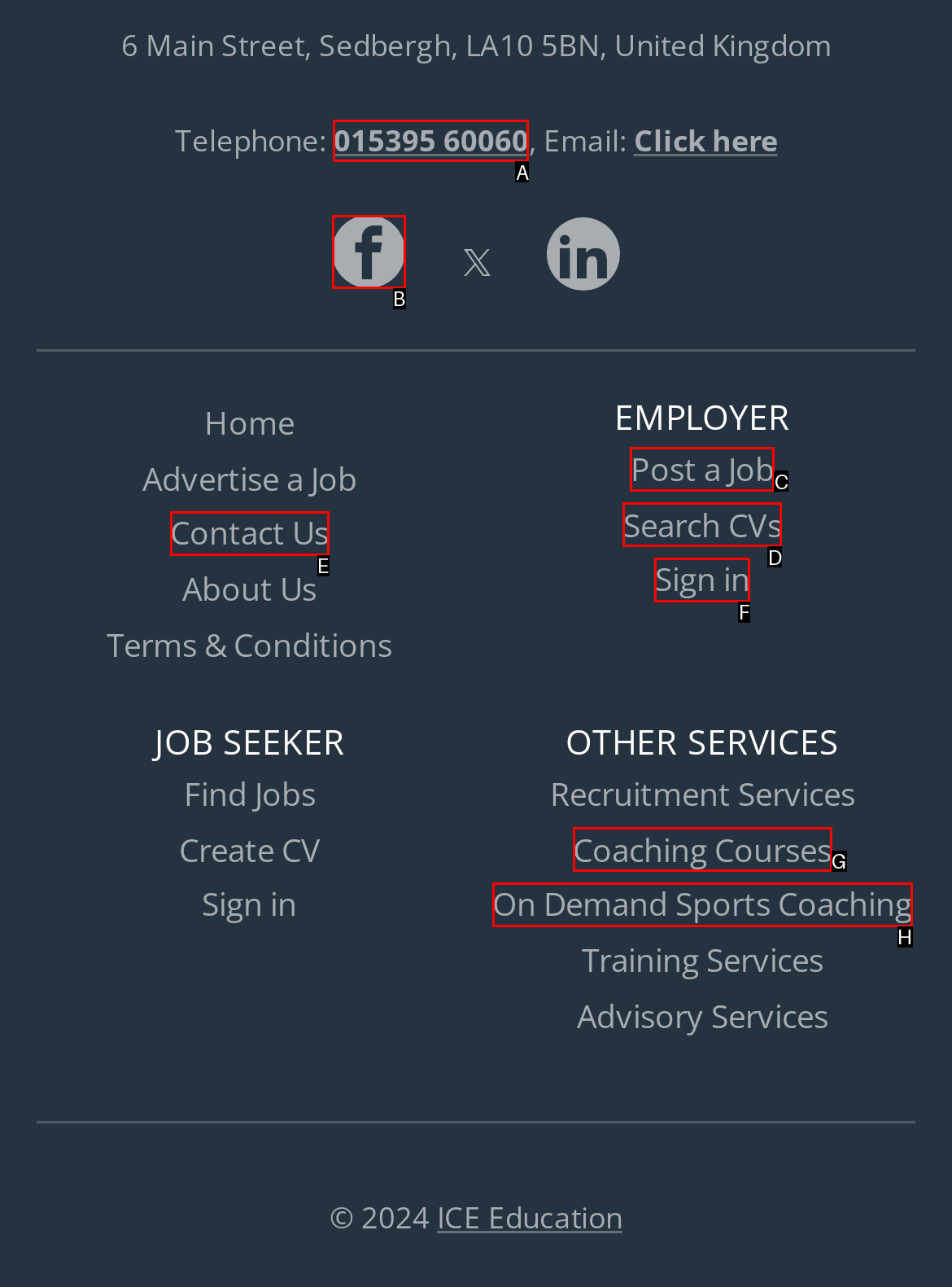Identify the appropriate lettered option to execute the following task: Click the Facebook link
Respond with the letter of the selected choice.

B